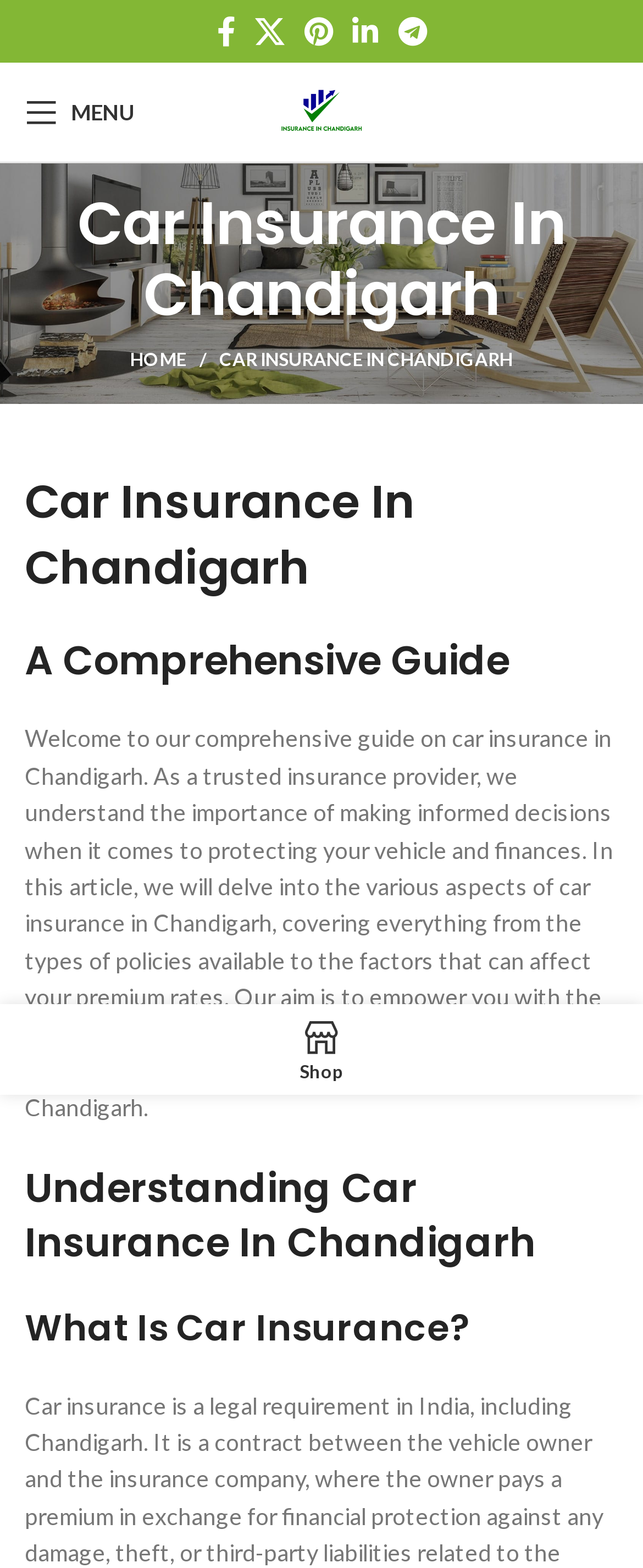Determine the bounding box coordinates of the clickable region to follow the instruction: "Shop now".

[0.013, 0.646, 0.987, 0.693]